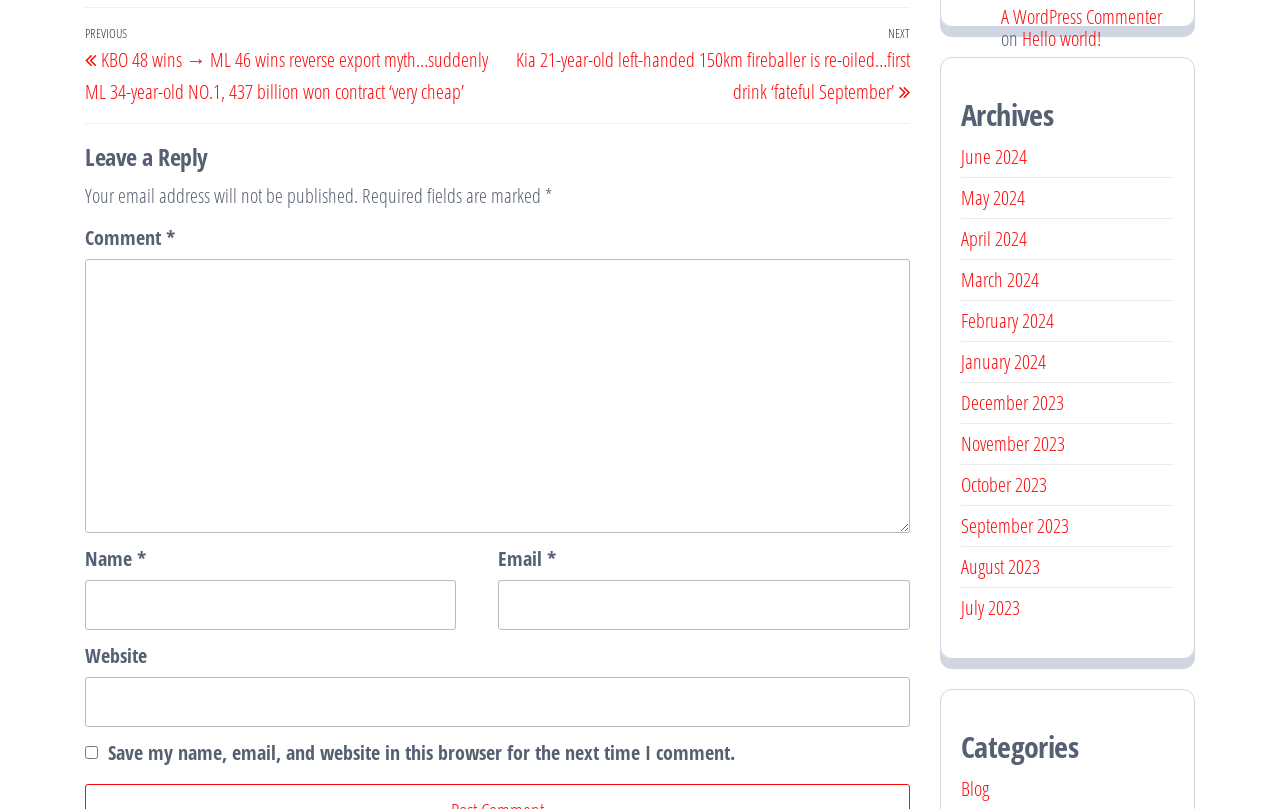What is the required information to leave a comment?
Please use the visual content to give a single word or phrase answer.

Name, Email, Comment